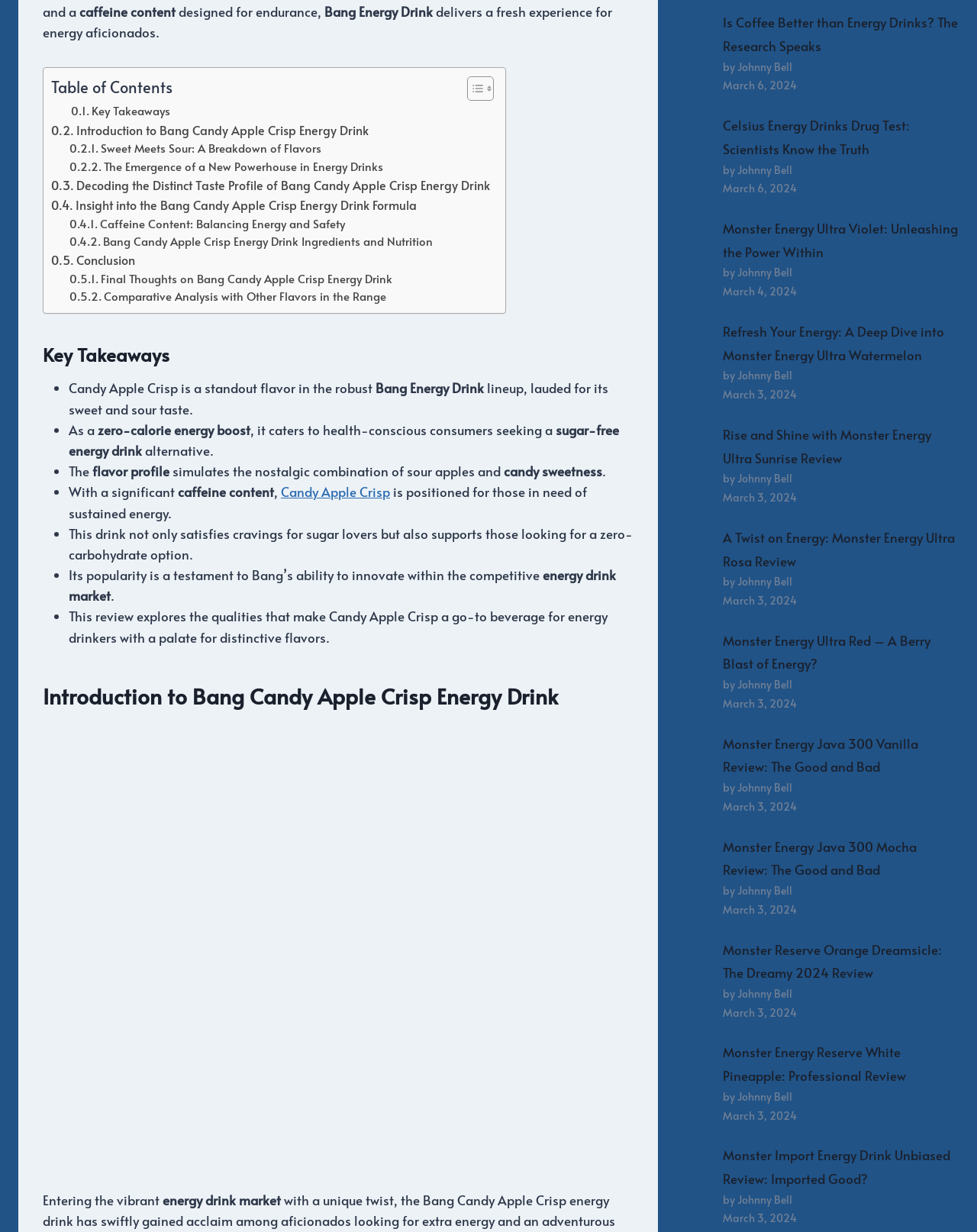Bounding box coordinates should be in the format (top-left x, top-left y, bottom-right x, bottom-right y) and all values should be floating point numbers between 0 and 1. Determine the bounding box coordinate for the UI element described as: Key Takeaways

[0.072, 0.082, 0.174, 0.098]